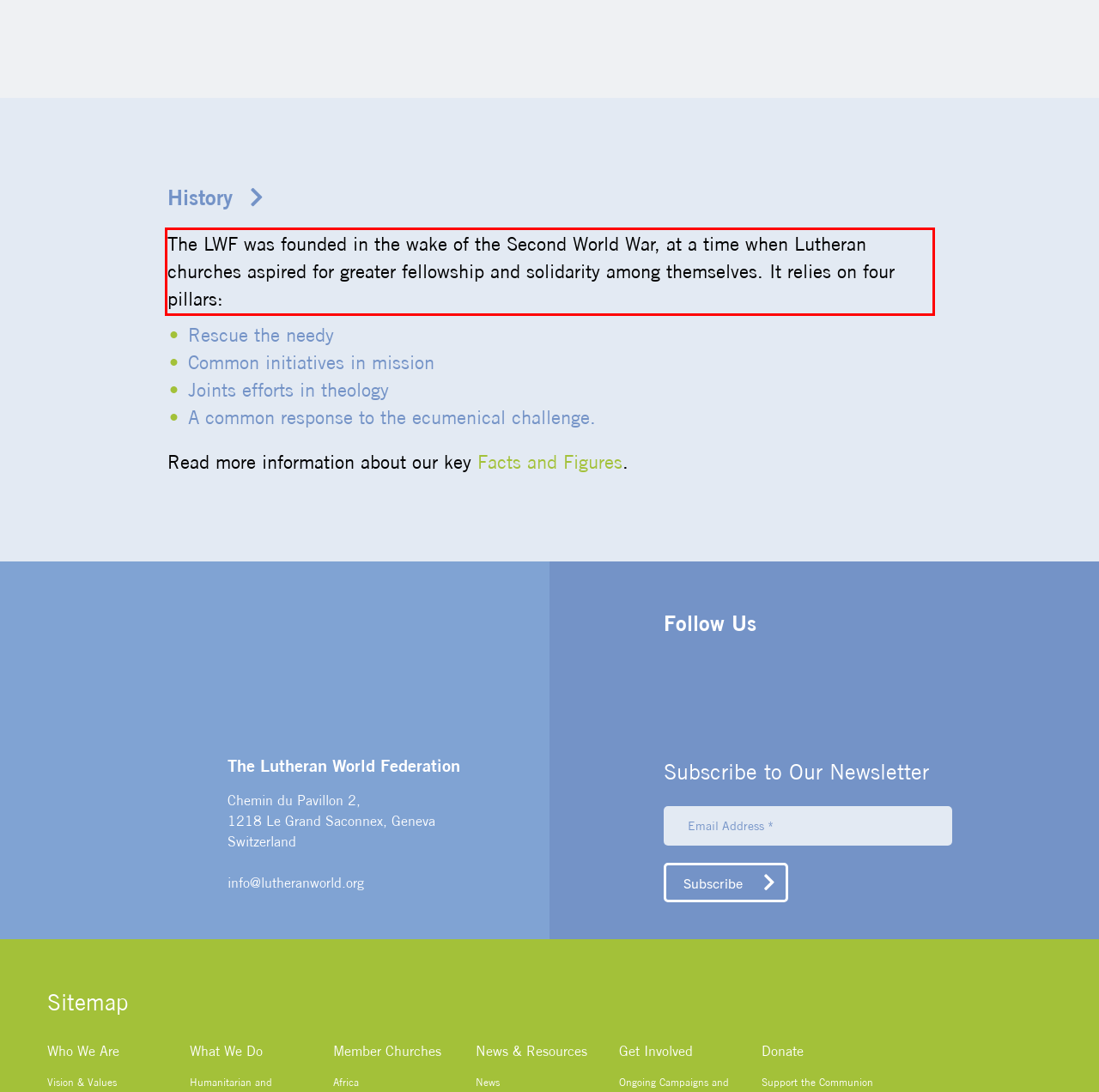The screenshot you have been given contains a UI element surrounded by a red rectangle. Use OCR to read and extract the text inside this red rectangle.

The LWF was founded in the wake of the Second World War, at a time when Lutheran churches aspired for greater fellowship and solidarity among themselves. It relies on four pillars: